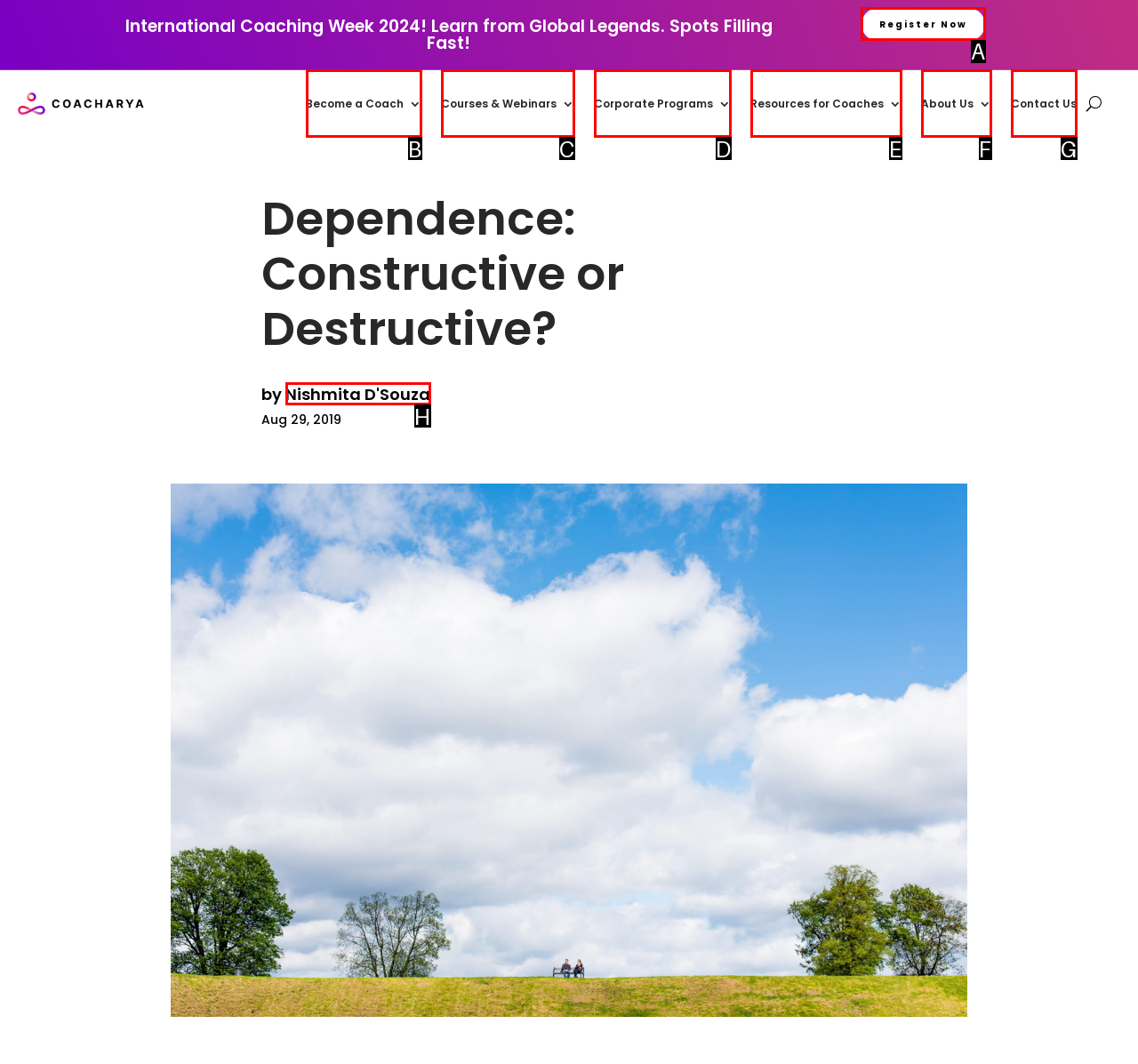Which letter corresponds to the correct option to complete the task: Register for International Coaching Week 2024?
Answer with the letter of the chosen UI element.

A